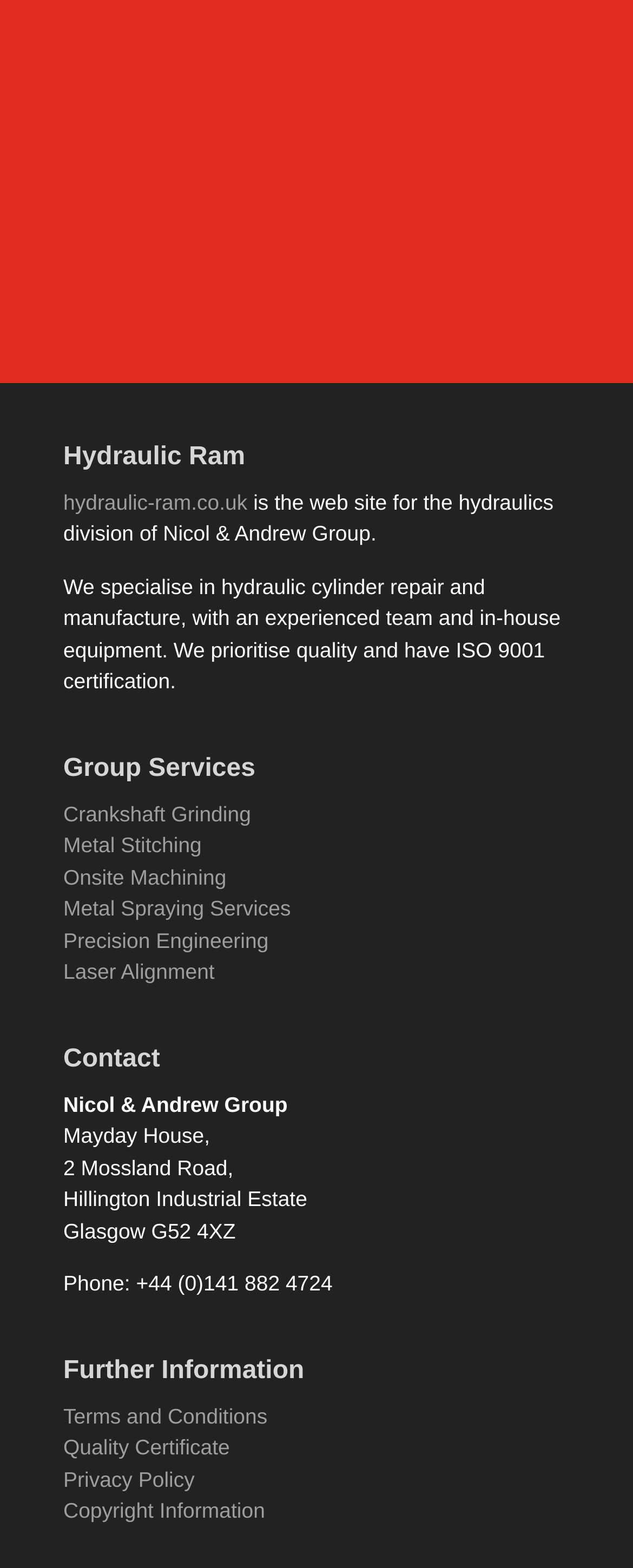Determine the coordinates of the bounding box for the clickable area needed to execute this instruction: "learn about Crankshaft Grinding services".

[0.1, 0.511, 0.396, 0.527]